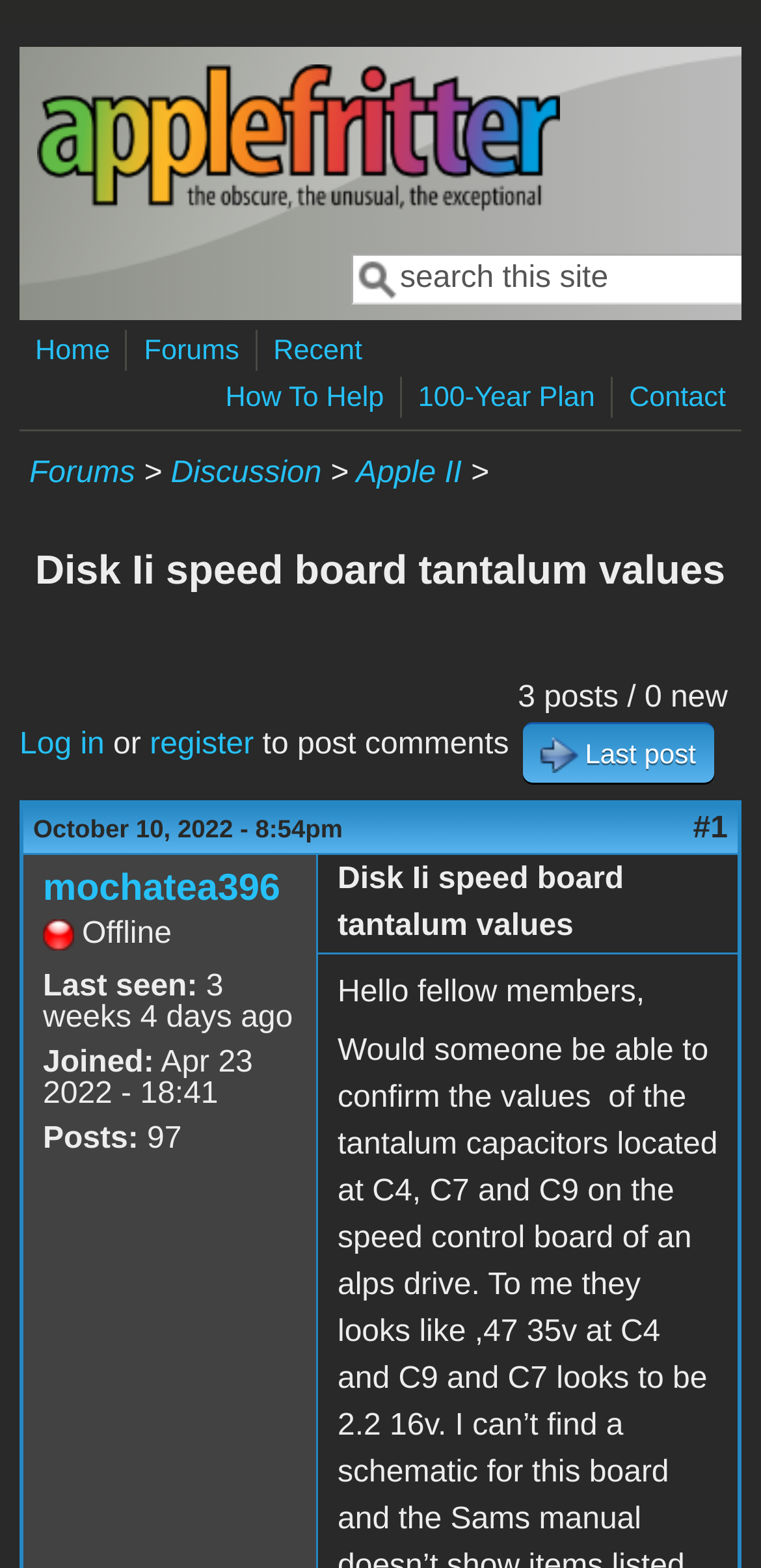Please determine the bounding box coordinates of the clickable area required to carry out the following instruction: "Search for something on the site". The coordinates must be four float numbers between 0 and 1, represented as [left, top, right, bottom].

[0.462, 0.182, 0.773, 0.183]